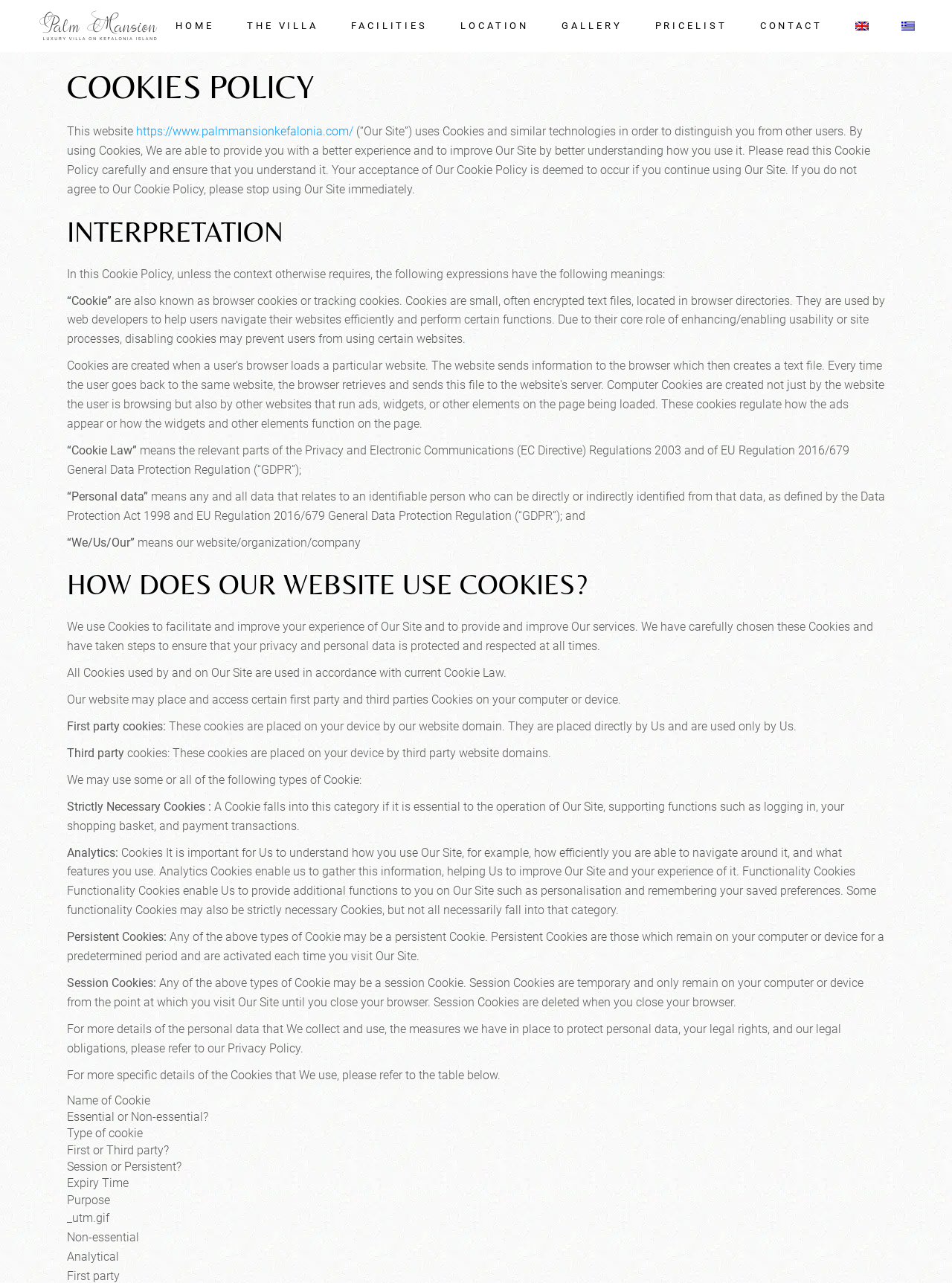Locate the bounding box coordinates of the clickable area to execute the instruction: "Click the CONTACT link". Provide the coordinates as four float numbers between 0 and 1, represented as [left, top, right, bottom].

[0.798, 0.0, 0.864, 0.041]